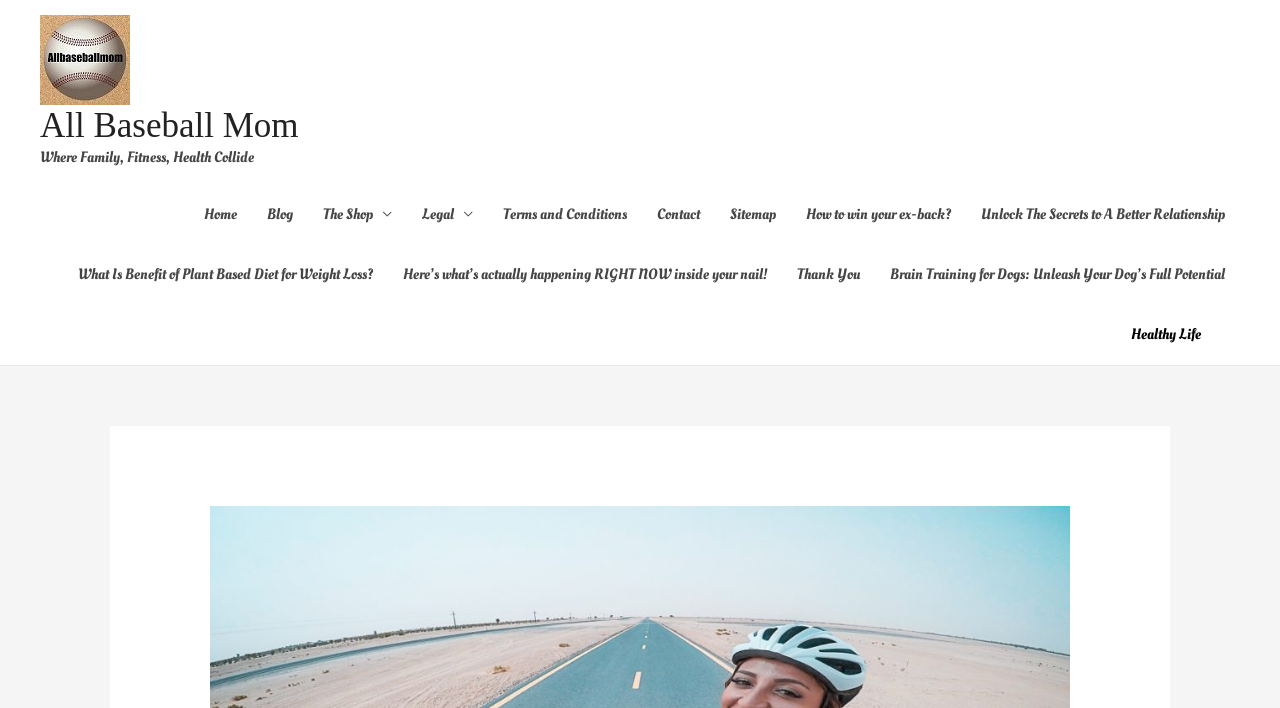Identify the bounding box for the UI element described as: "How to win your ex-back?". The coordinates should be four float numbers between 0 and 1, i.e., [left, top, right, bottom].

[0.618, 0.261, 0.755, 0.345]